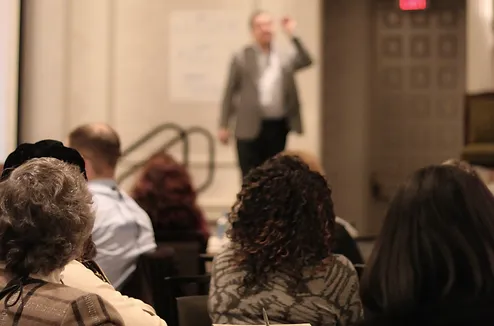Refer to the image and answer the question with as much detail as possible: What is the focus of the attendees' appearance?

The focus of the attendees' appearance is on their hairstyles and clothing, which is mentioned in the caption as indicating a mix of styles and backgrounds.